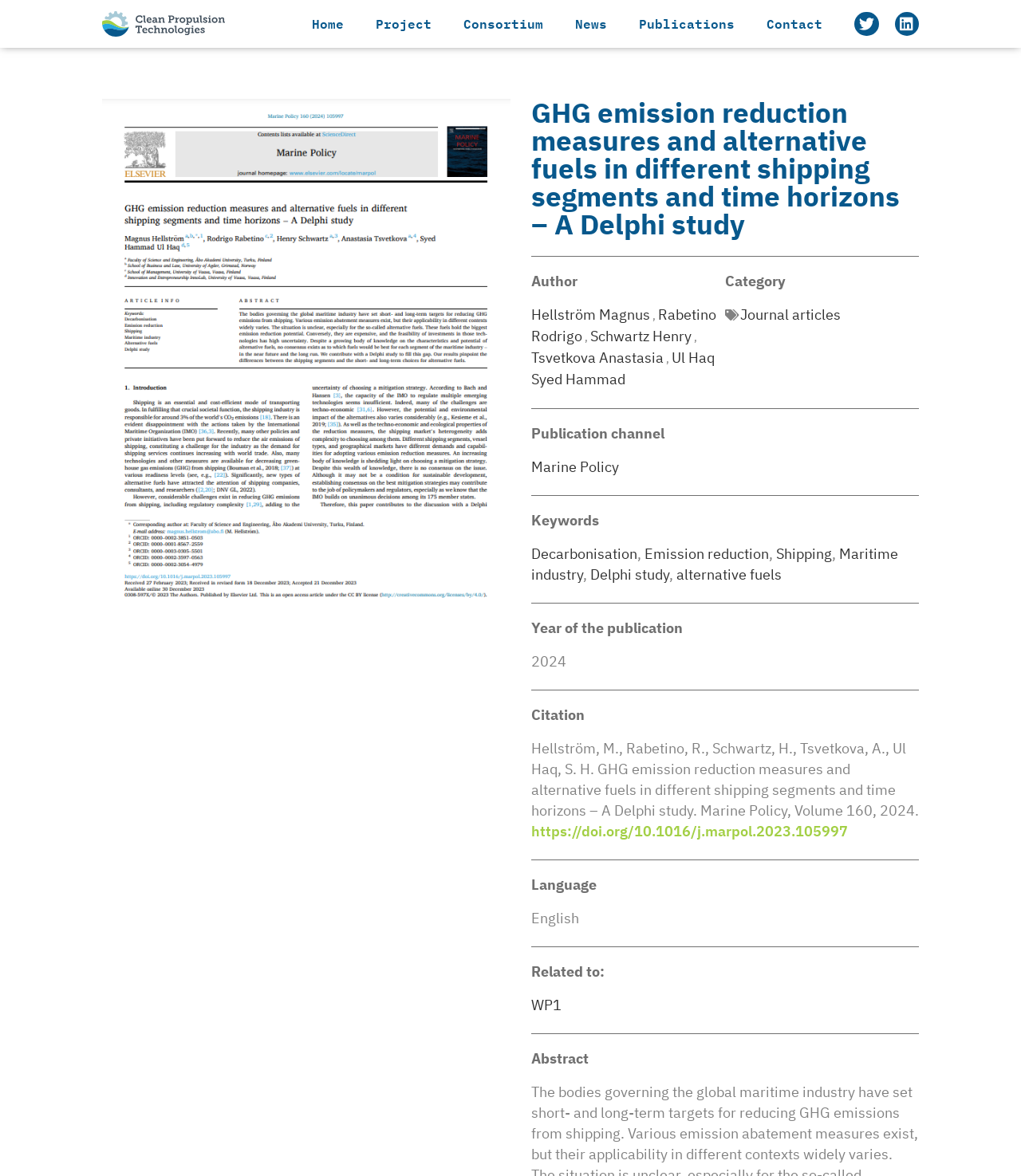Provide a thorough description of this webpage.

The webpage appears to be a publication page for a research article titled "GHG emission reduction measures and alternative fuels in different shipping segments and time horizons – A Delphi study". 

At the top of the page, there is a navigation menu with seven links: "Home", "Project", "Consortium", "News", "Publications", "Contact", and social media links to Twitter and LinkedIn. 

Below the navigation menu, the title of the article is displayed prominently. 

To the right of the title, there are three sections: "Author", "Category", and "Publication channel". The "Author" section lists five authors: Hellström Magnus, Rabetino Rodrigo, Schwartz Henry, Tsvetkova Anastasia, and Ul Haq Syed Hammad. The "Category" section indicates that the article is a "Journal article". The "Publication channel" section specifies that the article was published in "Marine Policy". 

Further down the page, there are sections for "Keywords", "Year of the publication", "Citation", "Language", and "Related to:". The "Keywords" section lists seven keywords related to the article's topic, including "Decarbonisation", "Emission reduction", and "Maritime industry". The "Year of the publication" section indicates that the article was published in 2024. The "Citation" section provides the full citation for the article, including the authors, title, journal, and publication year. The "Language" section specifies that the article is in English. The "Related to:" section mentions "WP1". 

Finally, there is an "Abstract" section at the bottom of the page, but its content is not provided in the accessibility tree.